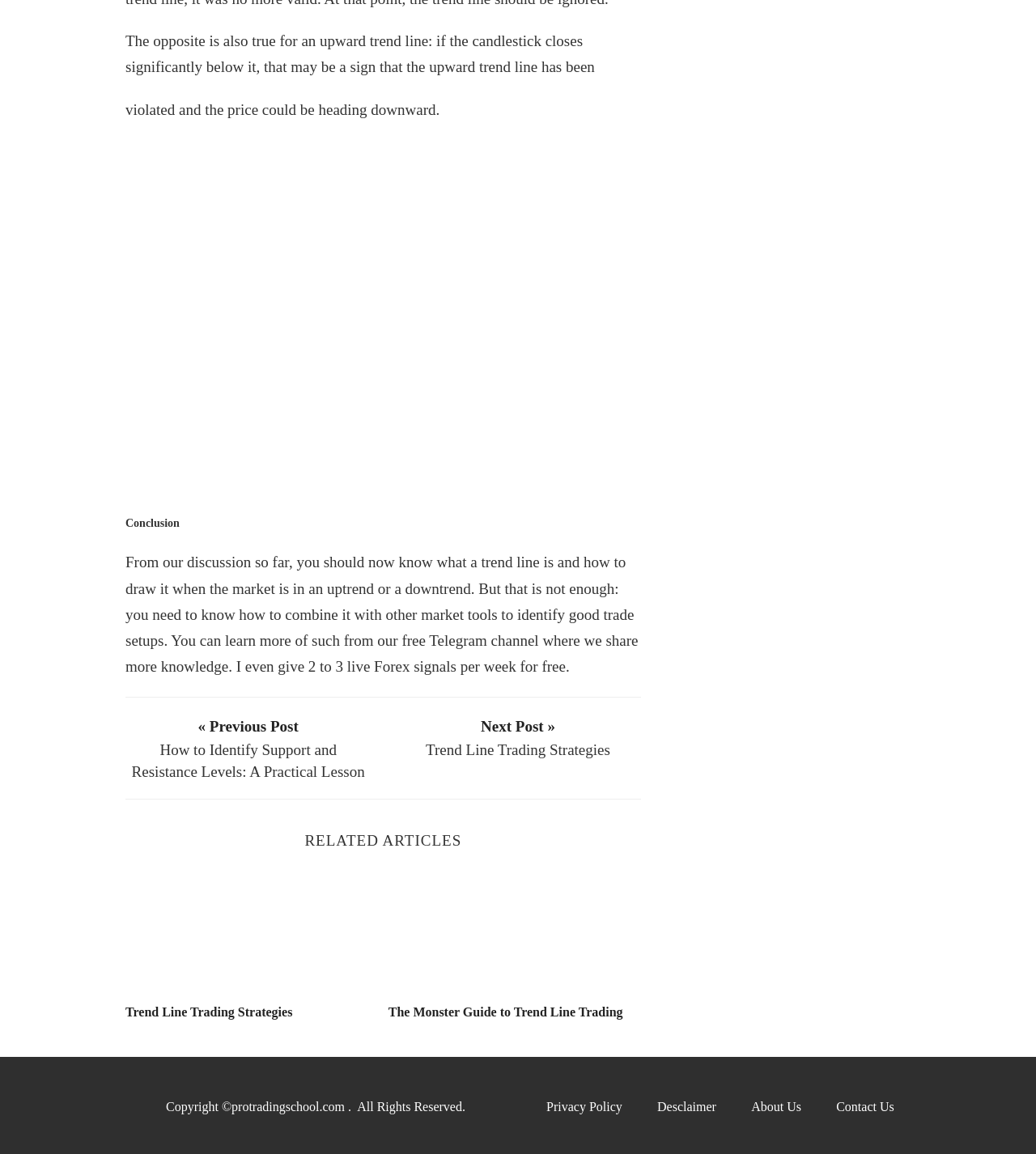Predict the bounding box coordinates of the area that should be clicked to accomplish the following instruction: "learn more about trend line trading strategies". The bounding box coordinates should consist of four float numbers between 0 and 1, i.e., [left, top, right, bottom].

[0.121, 0.751, 0.365, 0.863]